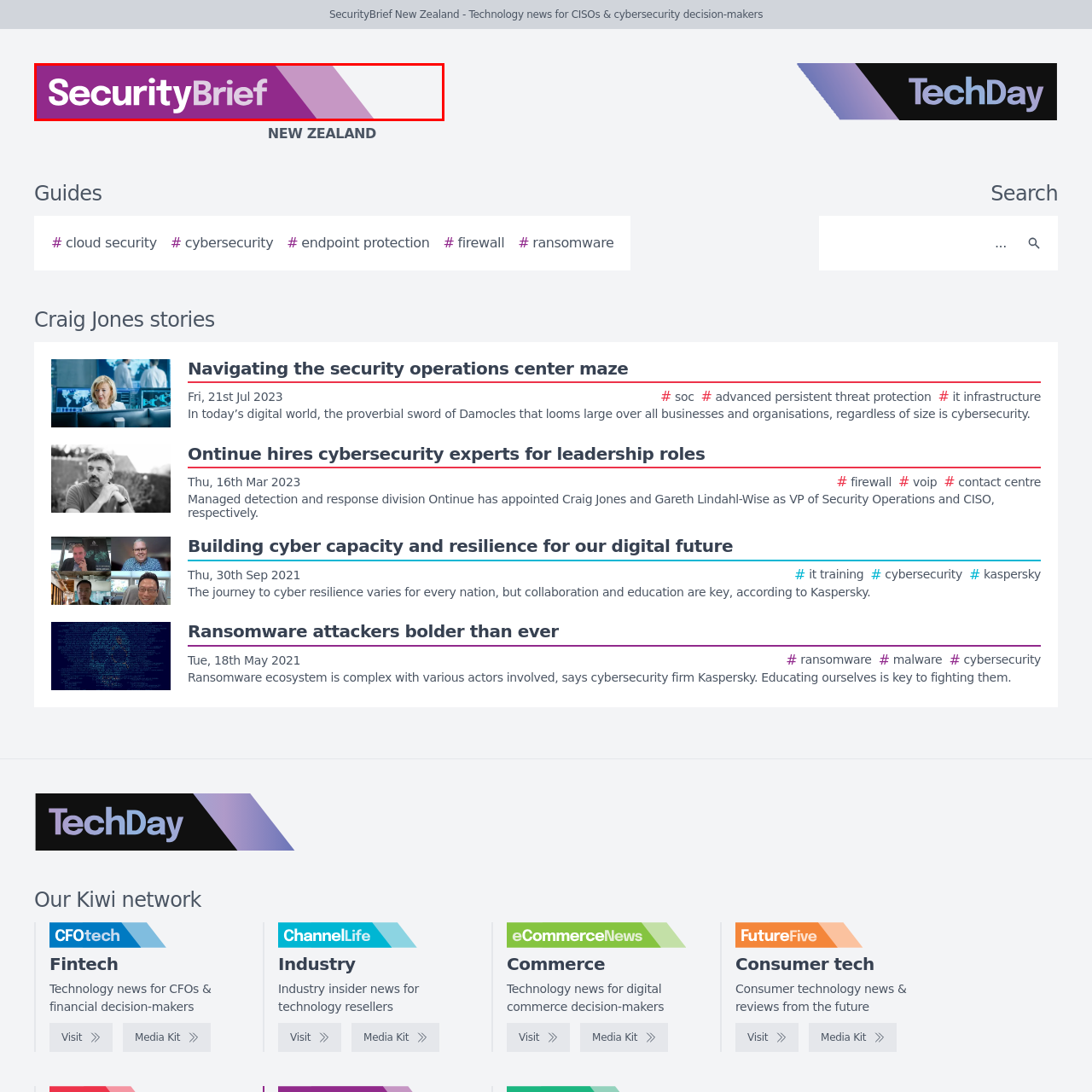Please review the portion of the image contained within the red boundary and provide a detailed answer to the subsequent question, referencing the image: What type of font is used for the word 'SecurityBrief'?

The caption describes the font used for the word 'SecurityBrief' as bold and modern, indicating a clean and contemporary design.